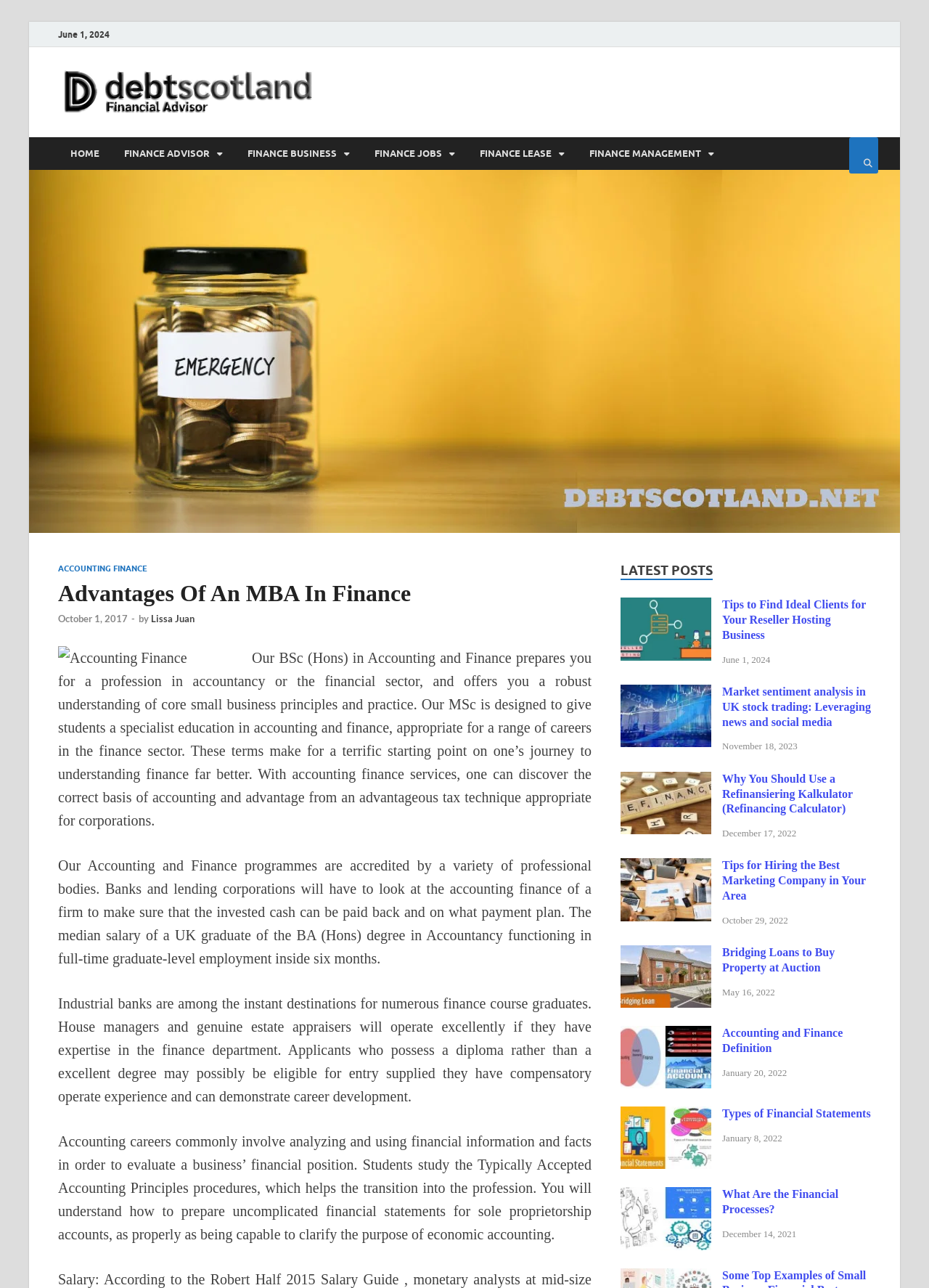Identify the bounding box coordinates of the region that should be clicked to execute the following instruction: "Click on the 'FINANCE ADVISOR' link".

[0.12, 0.107, 0.253, 0.132]